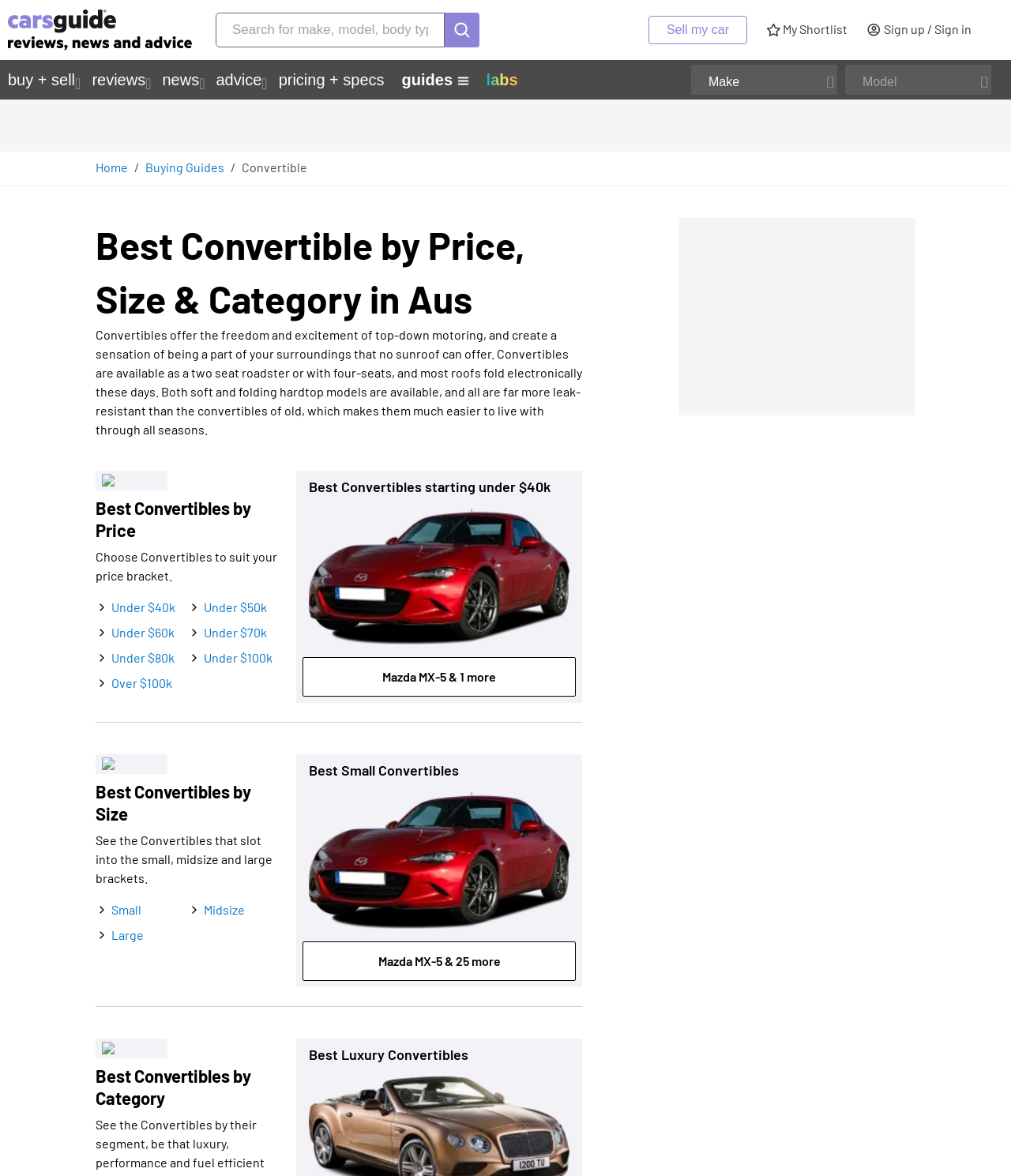Identify the bounding box coordinates of the clickable region necessary to fulfill the following instruction: "Search for a car". The bounding box coordinates should be four float numbers between 0 and 1, i.e., [left, top, right, bottom].

[0.213, 0.011, 0.44, 0.04]